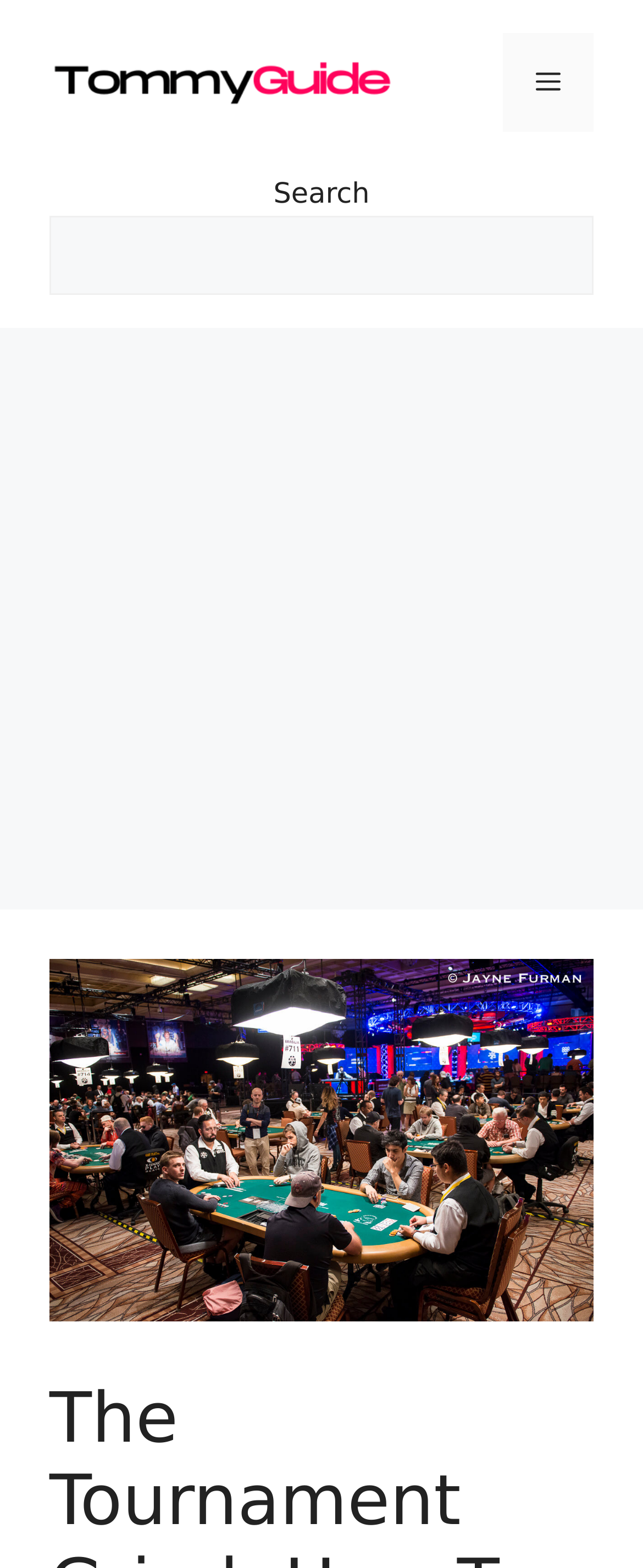Provide the bounding box coordinates for the UI element described in this sentence: "Las Vegas Arrest Records". The coordinates should be four float values between 0 and 1, i.e., [left, top, right, bottom].

None